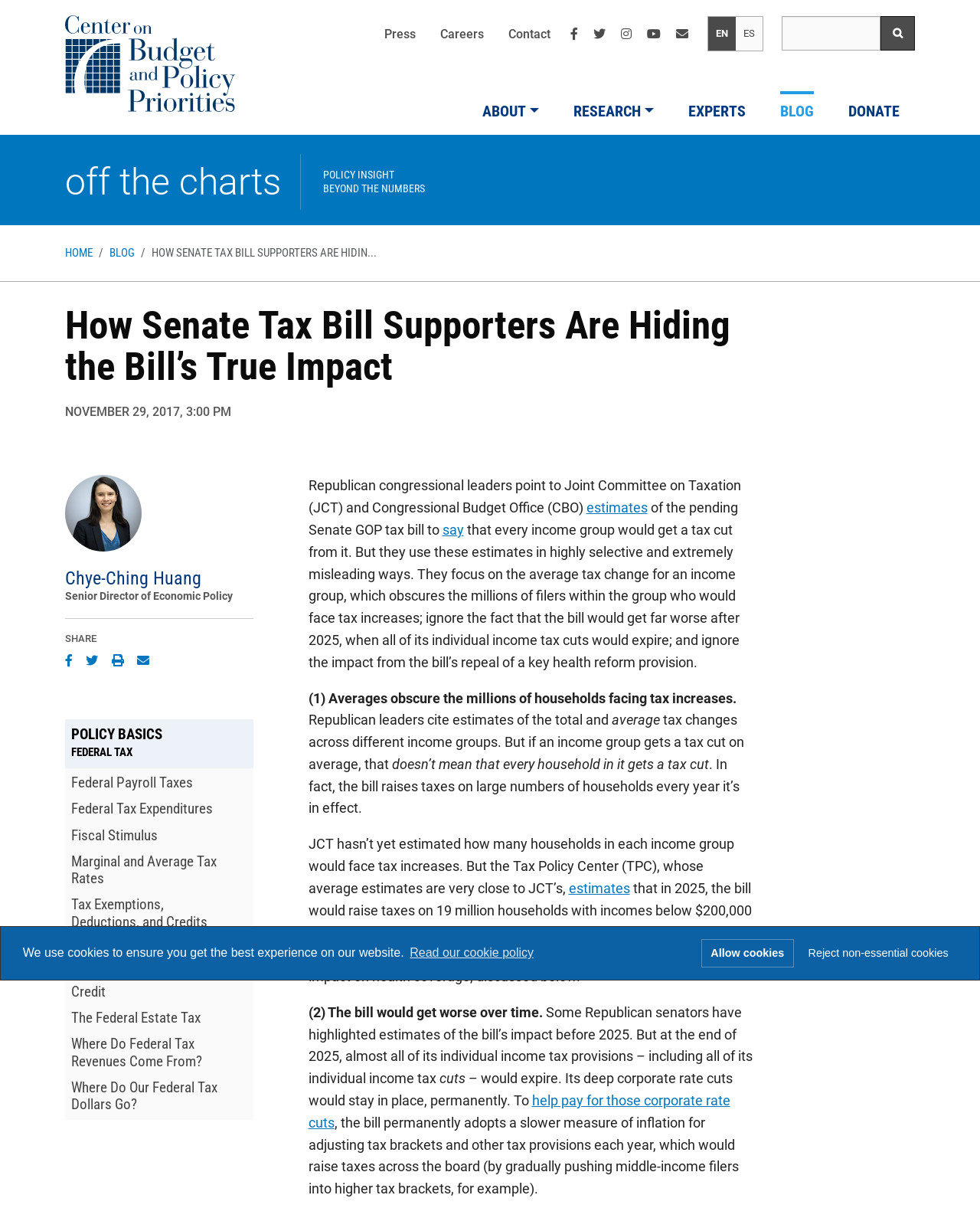Please locate the bounding box coordinates of the element that needs to be clicked to achieve the following instruction: "Donate to the organization". The coordinates should be four float numbers between 0 and 1, i.e., [left, top, right, bottom].

[0.85, 0.072, 0.934, 0.112]